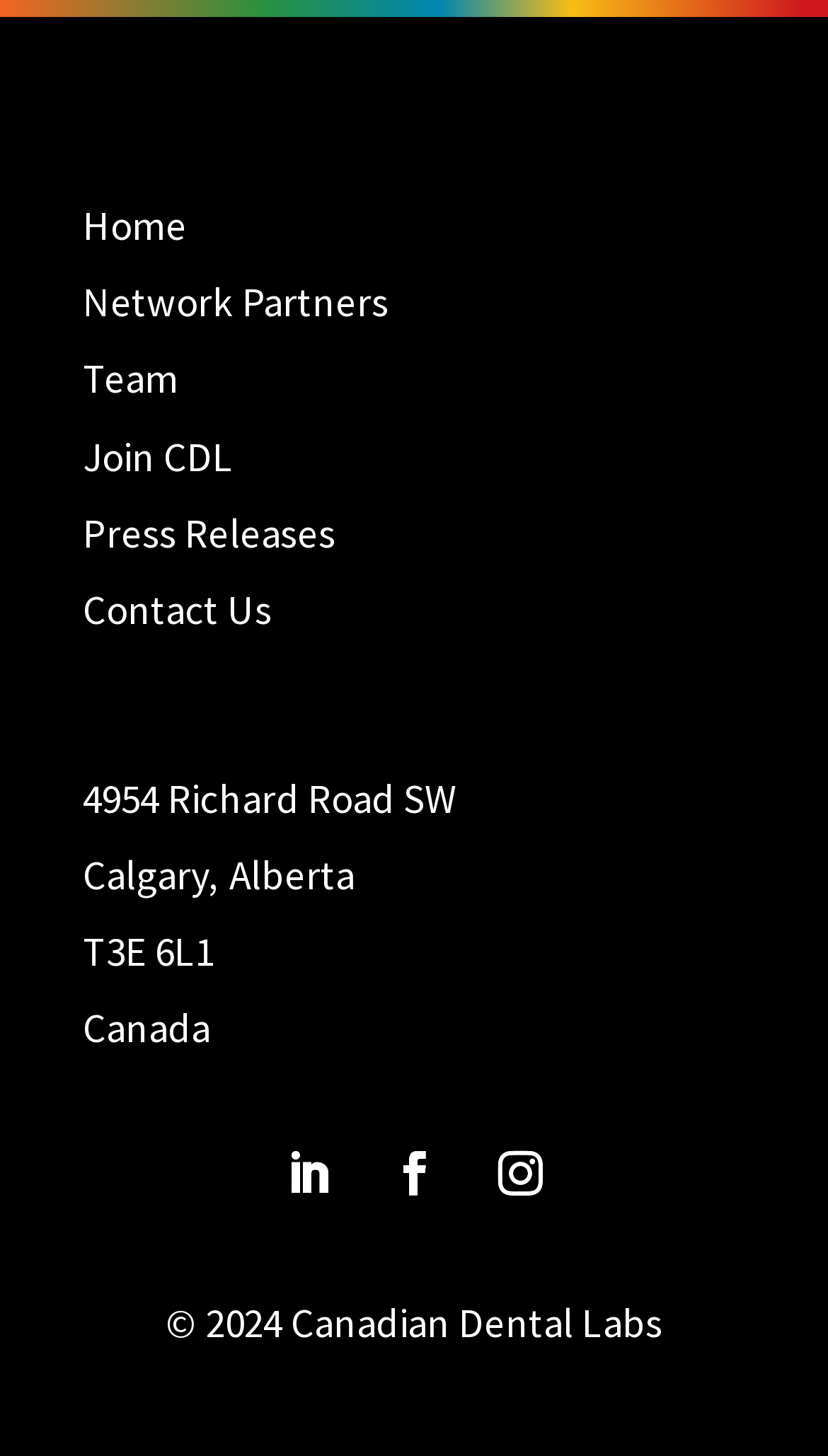Identify the bounding box coordinates necessary to click and complete the given instruction: "go to home page".

[0.1, 0.137, 0.226, 0.172]